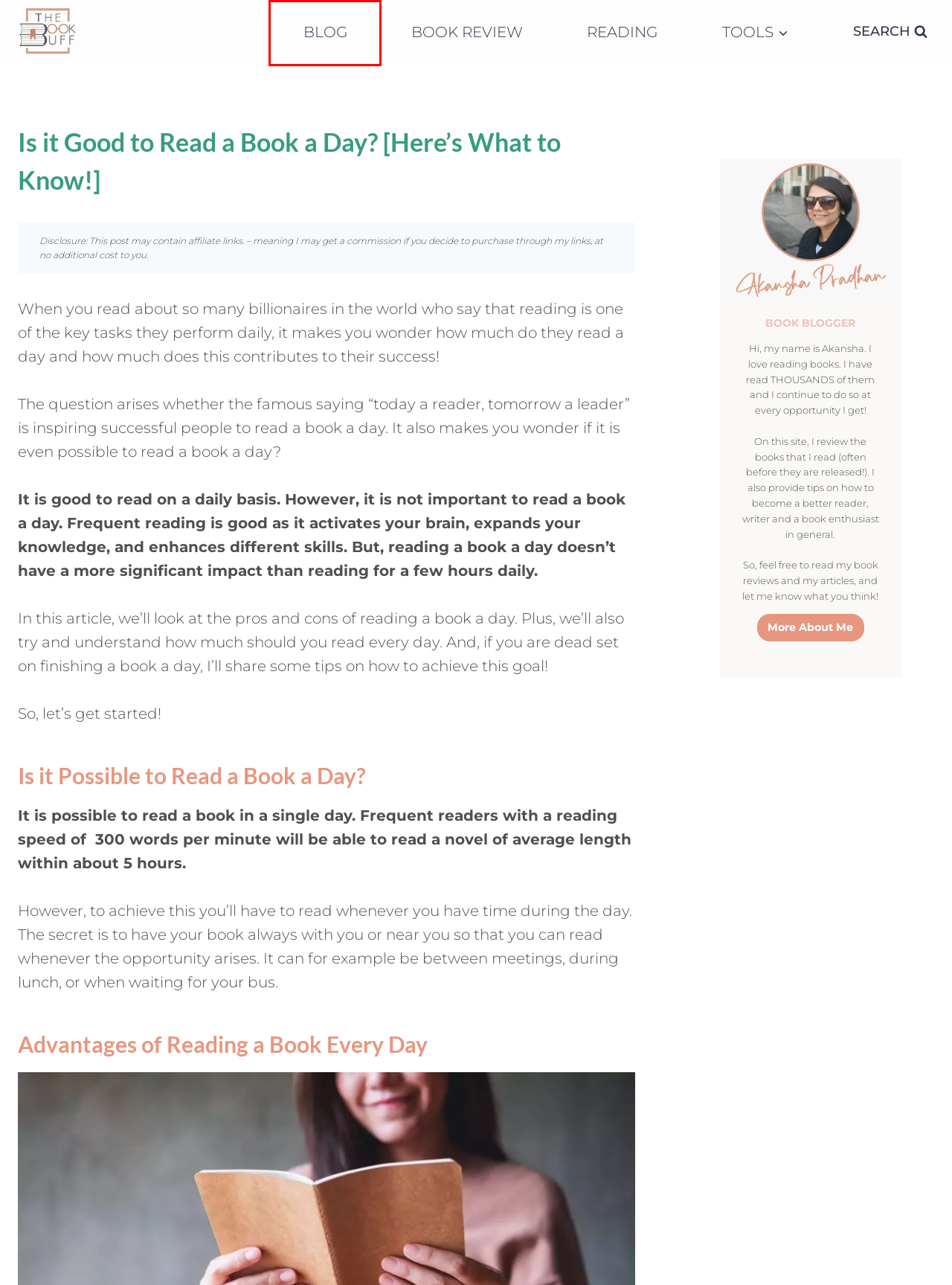Look at the given screenshot of a webpage with a red rectangle bounding box around a UI element. Pick the description that best matches the new webpage after clicking the element highlighted. The descriptions are:
A. The Real Herge by Sian Lye | TheBookBuff Review – TheBookBuff.com
B. About Akansha – TheBookBuff.com
C. Book Review – TheBookBuff.com
D. TheBookBuff.com – Your one stop resource for everything about reading and writing your next book!
E. Tools – TheBookBuff.com
F. Reading – TheBookBuff.com
G. ABOUT US – TheBookBuff.com
H. BLOG – TheBookBuff.com

H